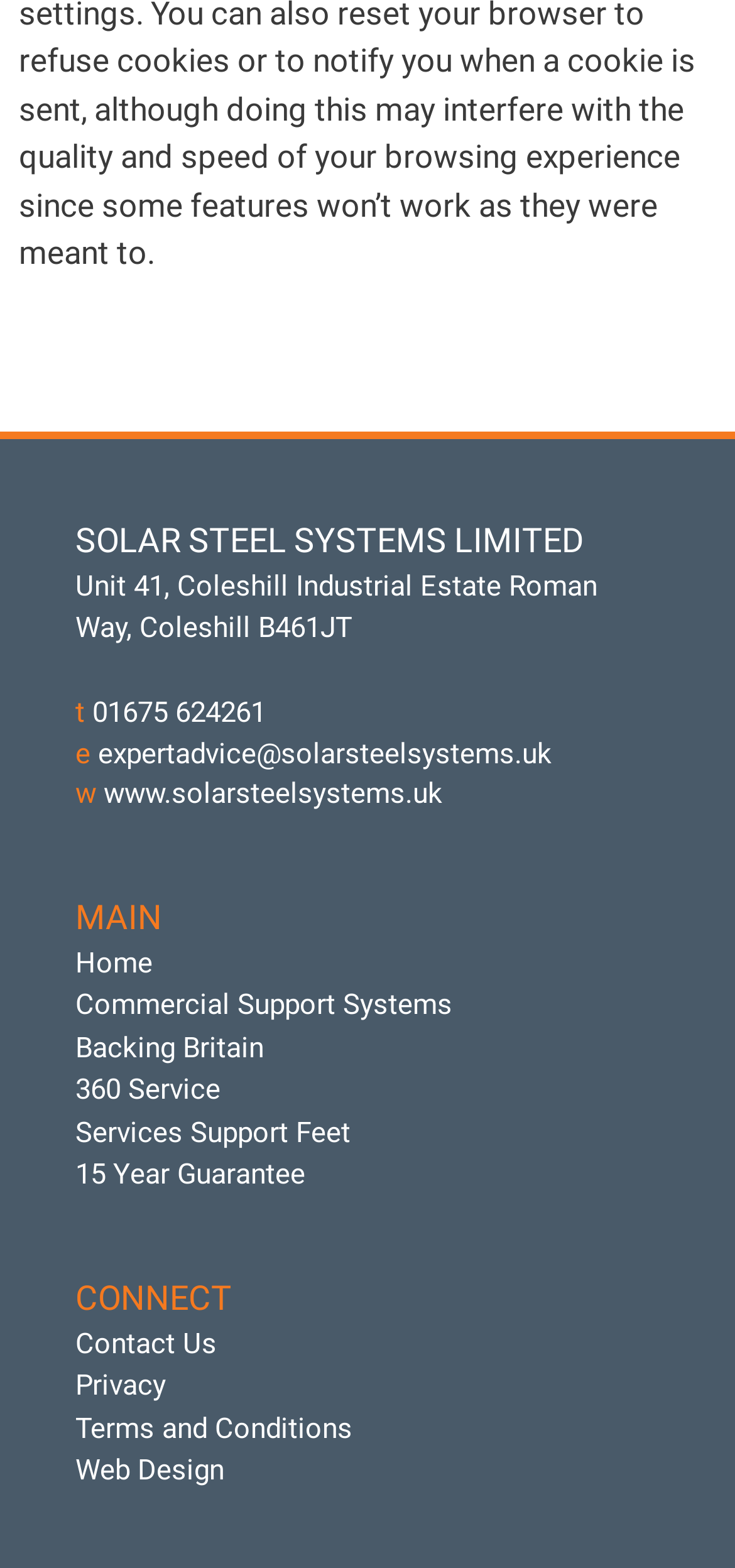Utilize the details in the image to give a detailed response to the question: What is the last service listed?

The last service listed can be found in the link element with the text '15 Year Guarantee' which is located at the bottom of the 'MAIN' section.